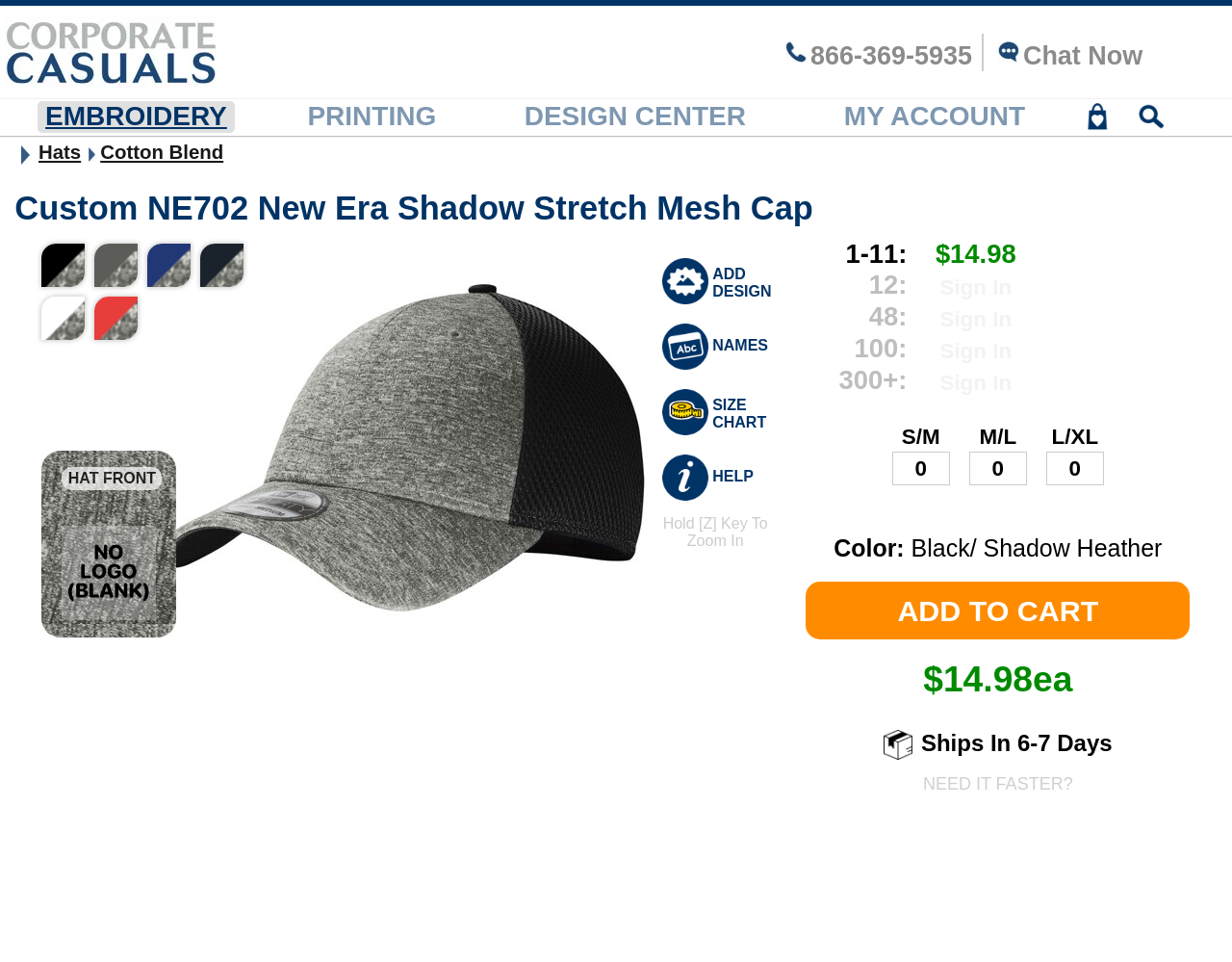Provide a one-word or short-phrase response to the question:
What type of customization is available for products?

Embroidery and screen printing